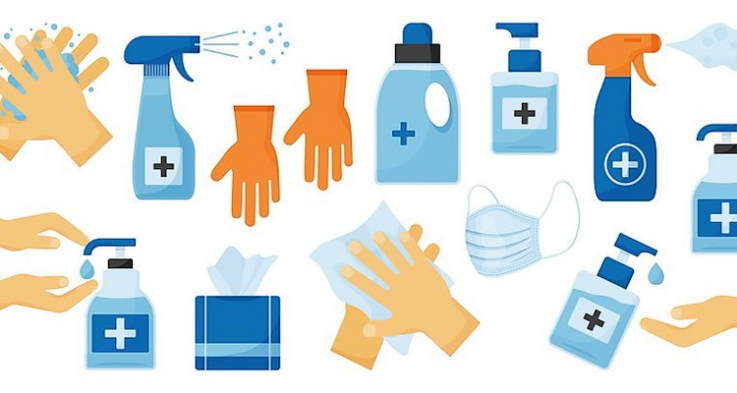What is the overall message of the image?
Make sure to answer the question with a detailed and comprehensive explanation.

The image conveys a strong message about the significance of proper sanitation practices in everyday life, highlighting the role of various tools and products in preventing illness and promoting a safe environment.